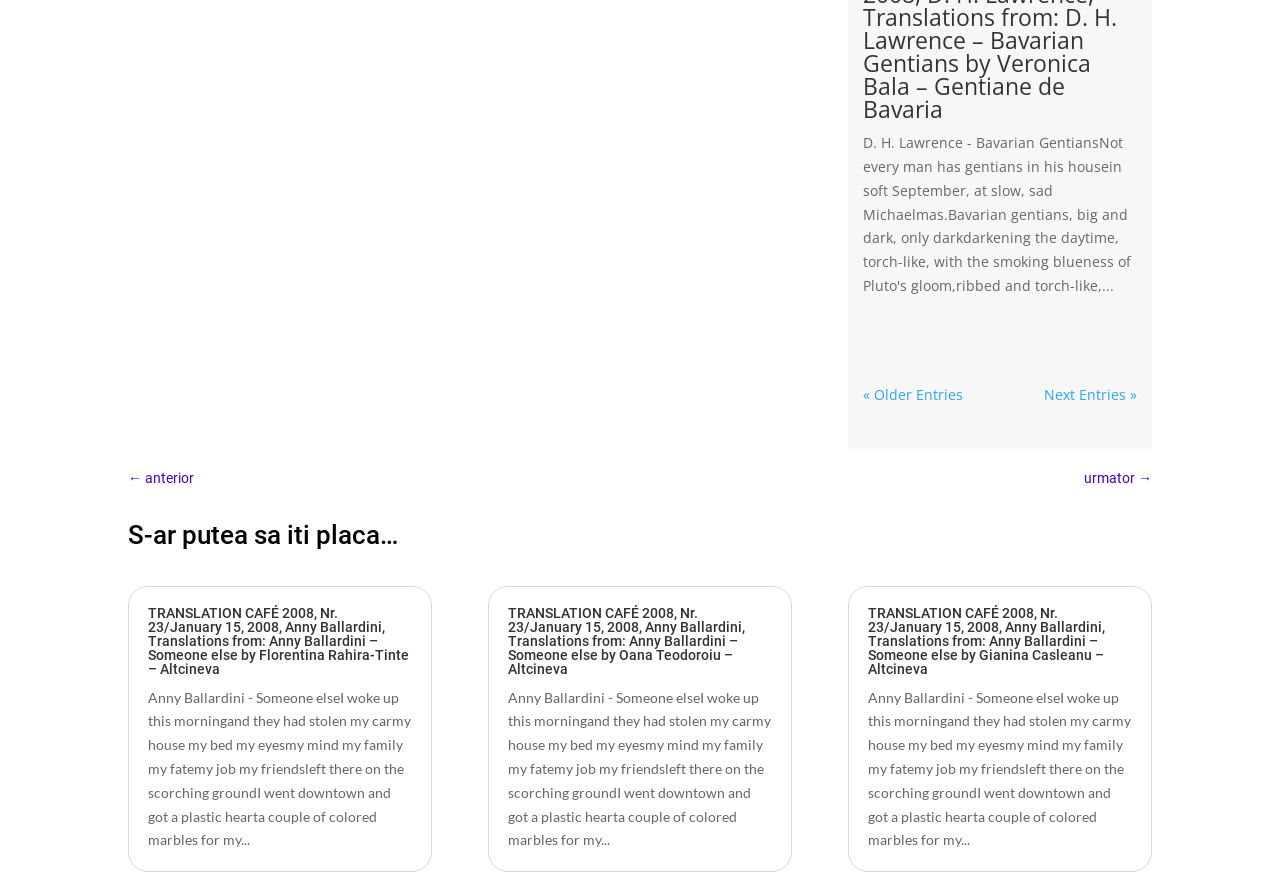Answer the question in a single word or phrase:
What is the content of the second article?

Anny Ballardini - Someone else...